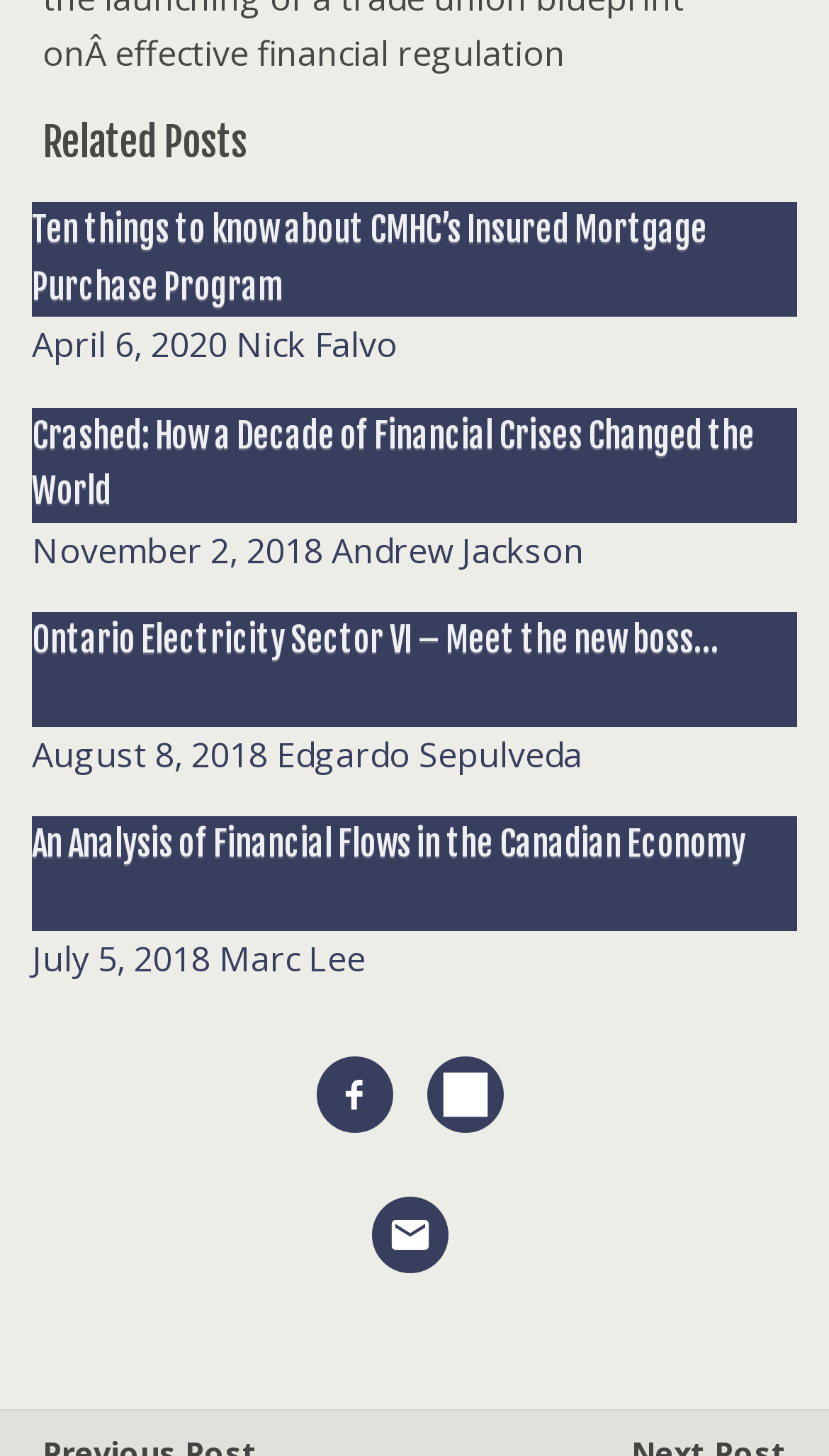Please provide a one-word or short phrase answer to the question:
What is the title of the first related post?

Ten things to know about CMHC’s Insured Mortgage Purchase Program